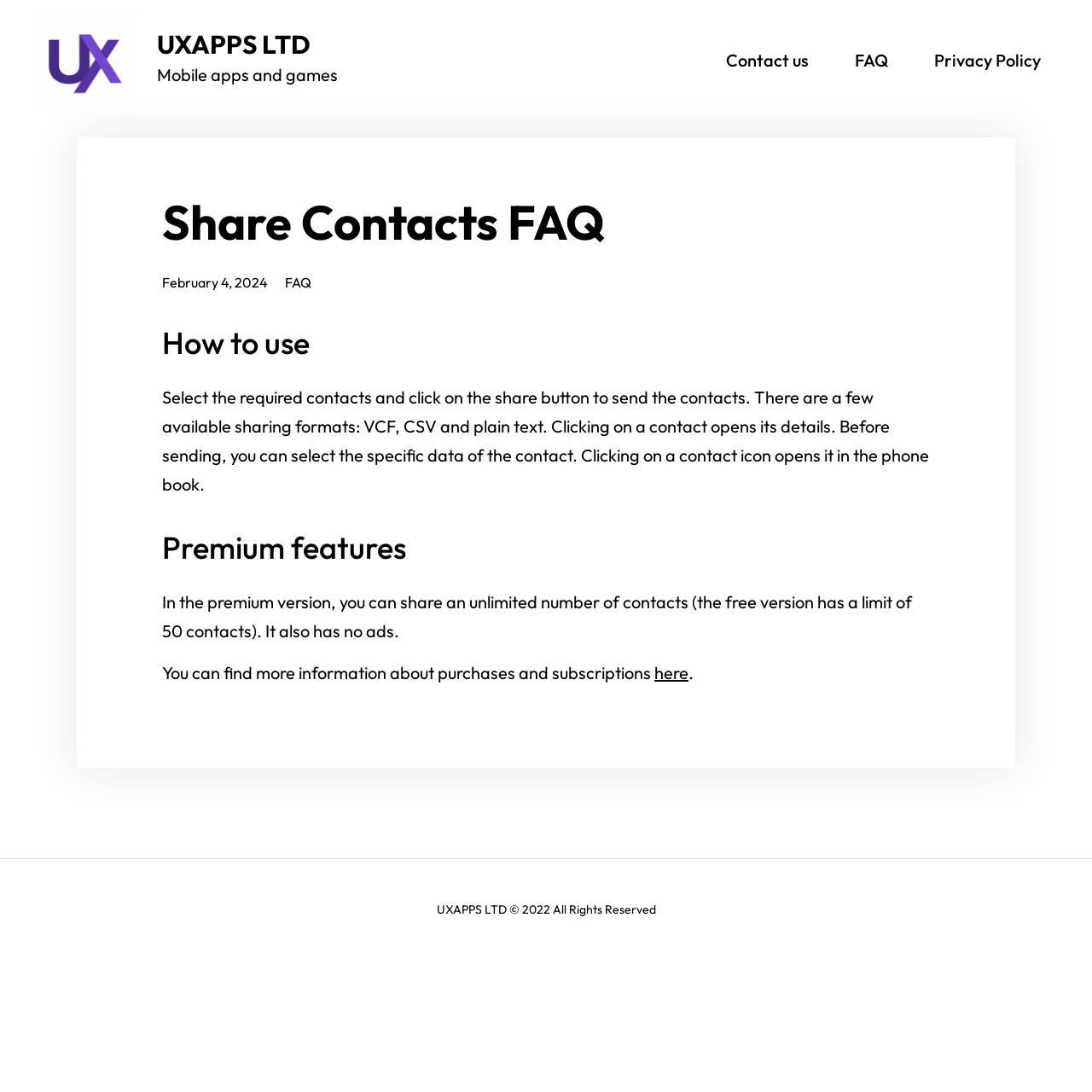Create an elaborate caption that covers all aspects of the webpage.

The webpage is about the Share Contacts FAQ, provided by UXAPPS LTD. At the top left, there is a link and an image, both labeled "UXAPPS LTD", which likely serve as a logo or a navigation element. Next to it, there is a heading with the same label, "UXAPPS LTD". Below this, there is a static text element that reads "Mobile apps and games".

On the top right, there is a navigation section with three links: "Contact us", "FAQ", and "Privacy Policy". 

The main content of the page is divided into sections. The first section has a heading "Share Contacts FAQ" and a time element showing the date "February 4, 2024". Below this, there is a link labeled "FAQ". 

The next section has a heading "How to use" and a static text element that provides instructions on how to use the share contacts feature, including selecting contacts, choosing a sharing format, and viewing contact details.

The following section has a heading "Premium features" and a static text element that describes the benefits of the premium version, including unlimited contact sharing and no ads. There is also a link labeled "here" that likely leads to more information about purchases and subscriptions.

At the bottom of the page, there is a copyright notice that reads "UXAPPS LTD © 2022 All Rights Reserved".